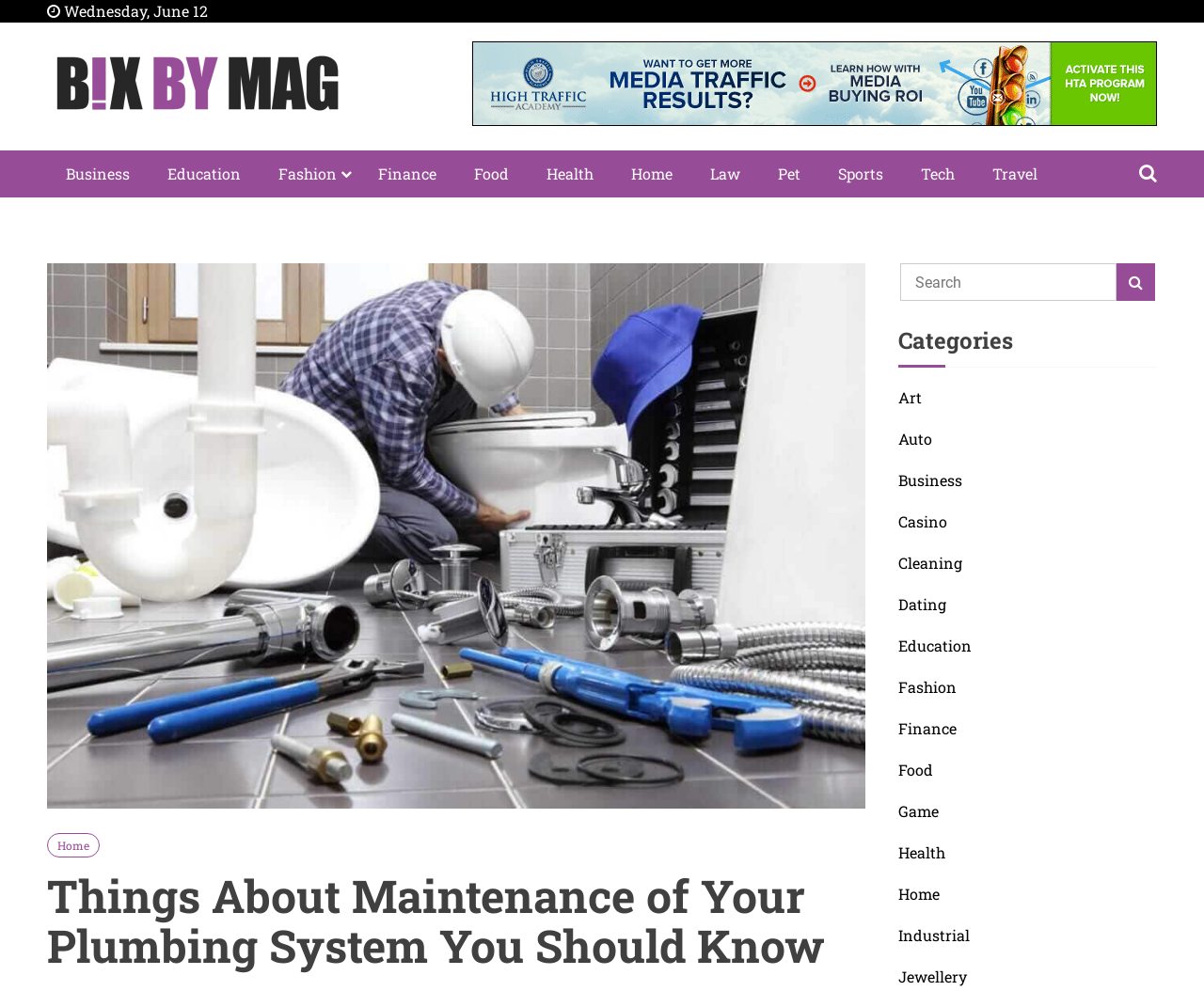What is the date displayed on the webpage?
Look at the image and respond with a one-word or short phrase answer.

Wednesday, June 12